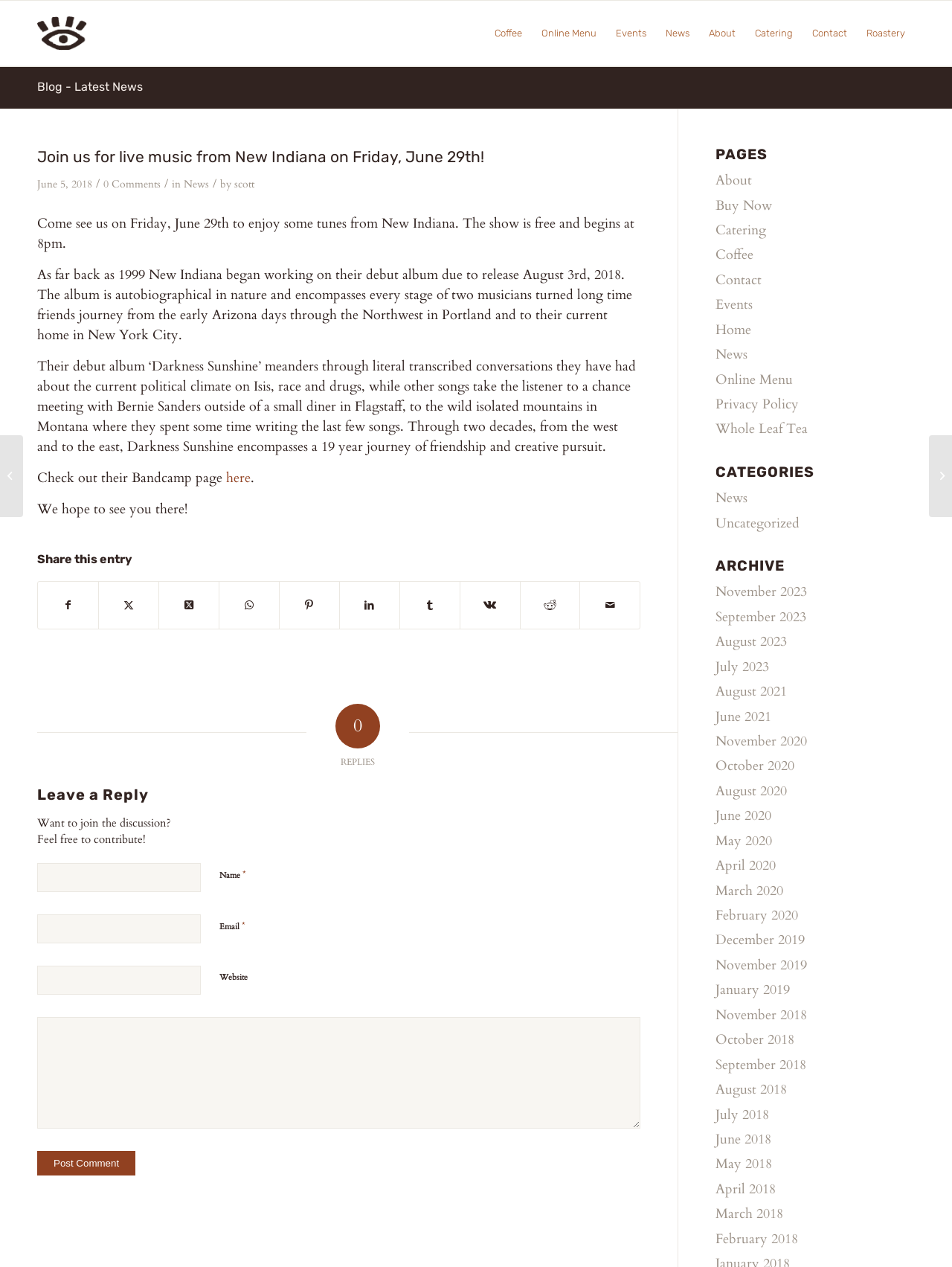Please determine the bounding box coordinates for the element that should be clicked to follow these instructions: "Check out New Indiana's Bandcamp page".

[0.238, 0.371, 0.263, 0.384]